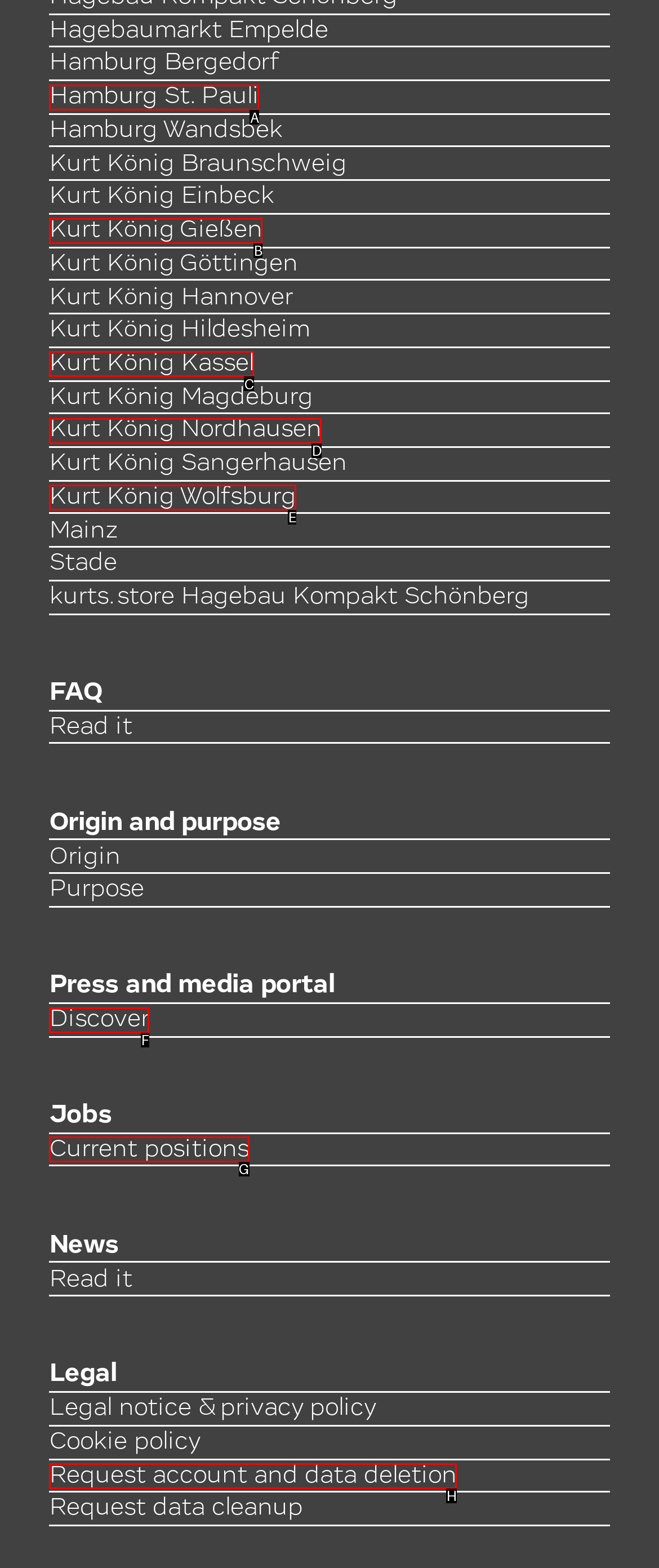Determine which letter corresponds to the UI element to click for this task: View Current positions
Respond with the letter from the available options.

G